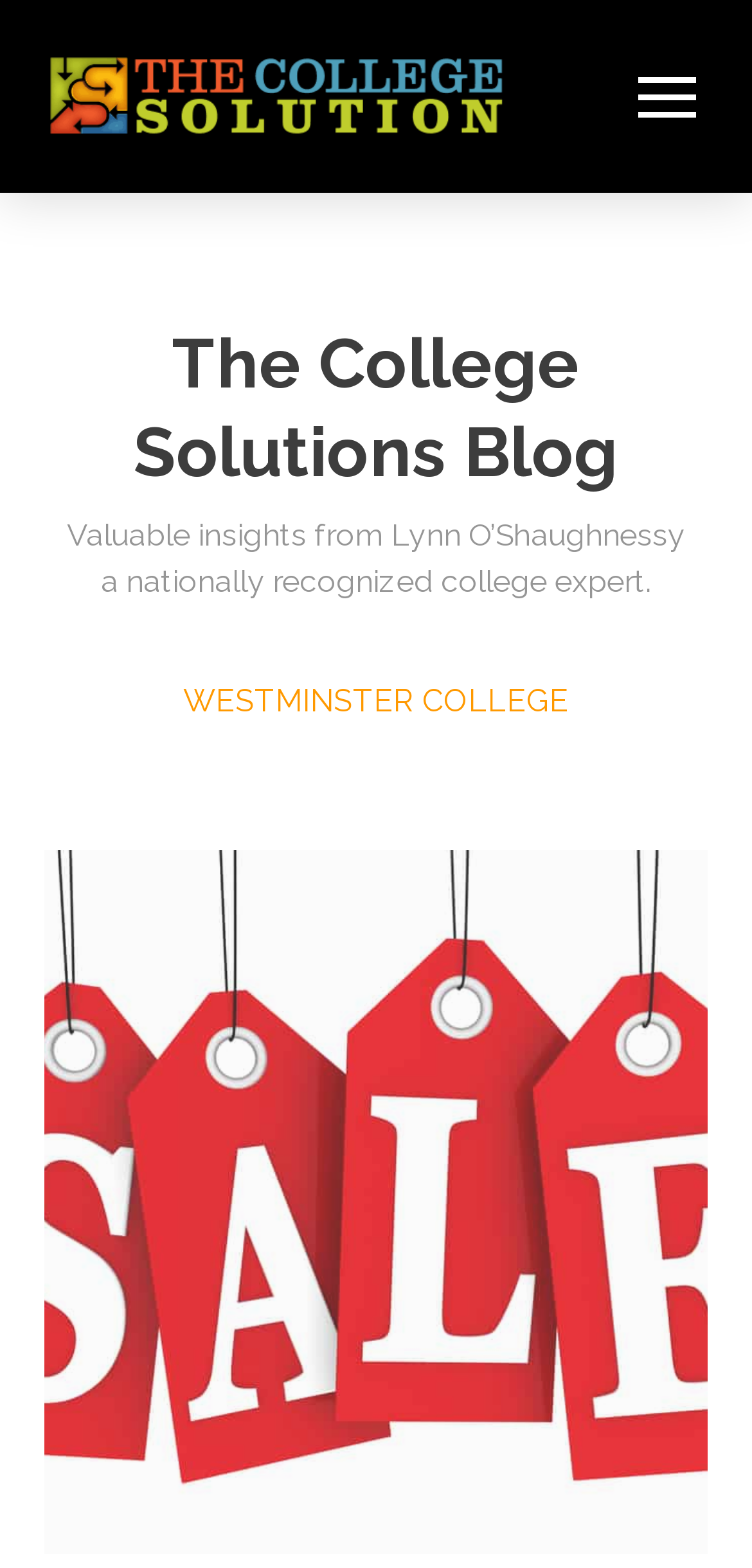What is the topic of the blog?
Refer to the image and answer the question using a single word or phrase.

College Solutions